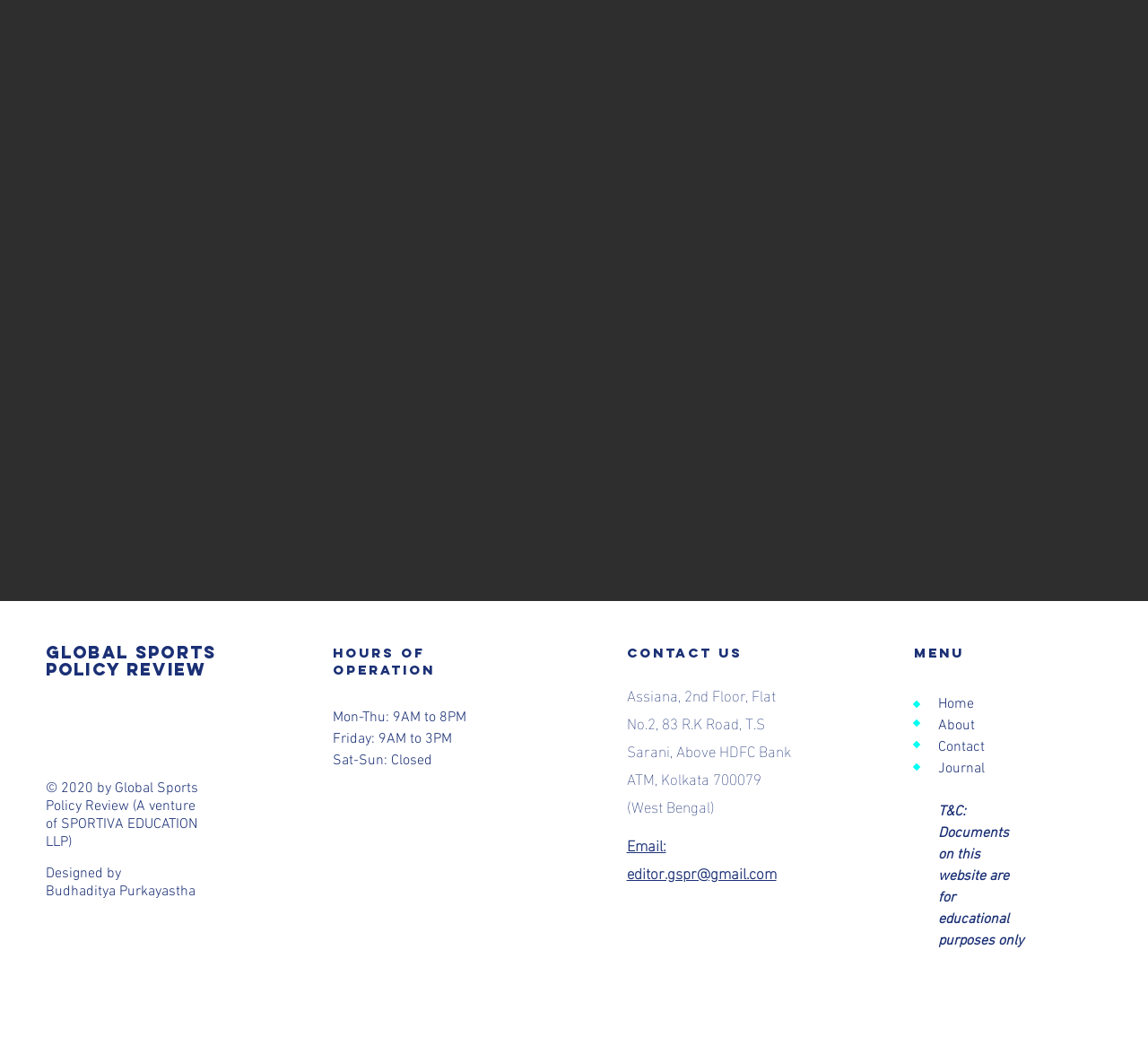What is the name of the venture?
Using the image provided, answer with just one word or phrase.

SPORTIVA EDUCATION LLP